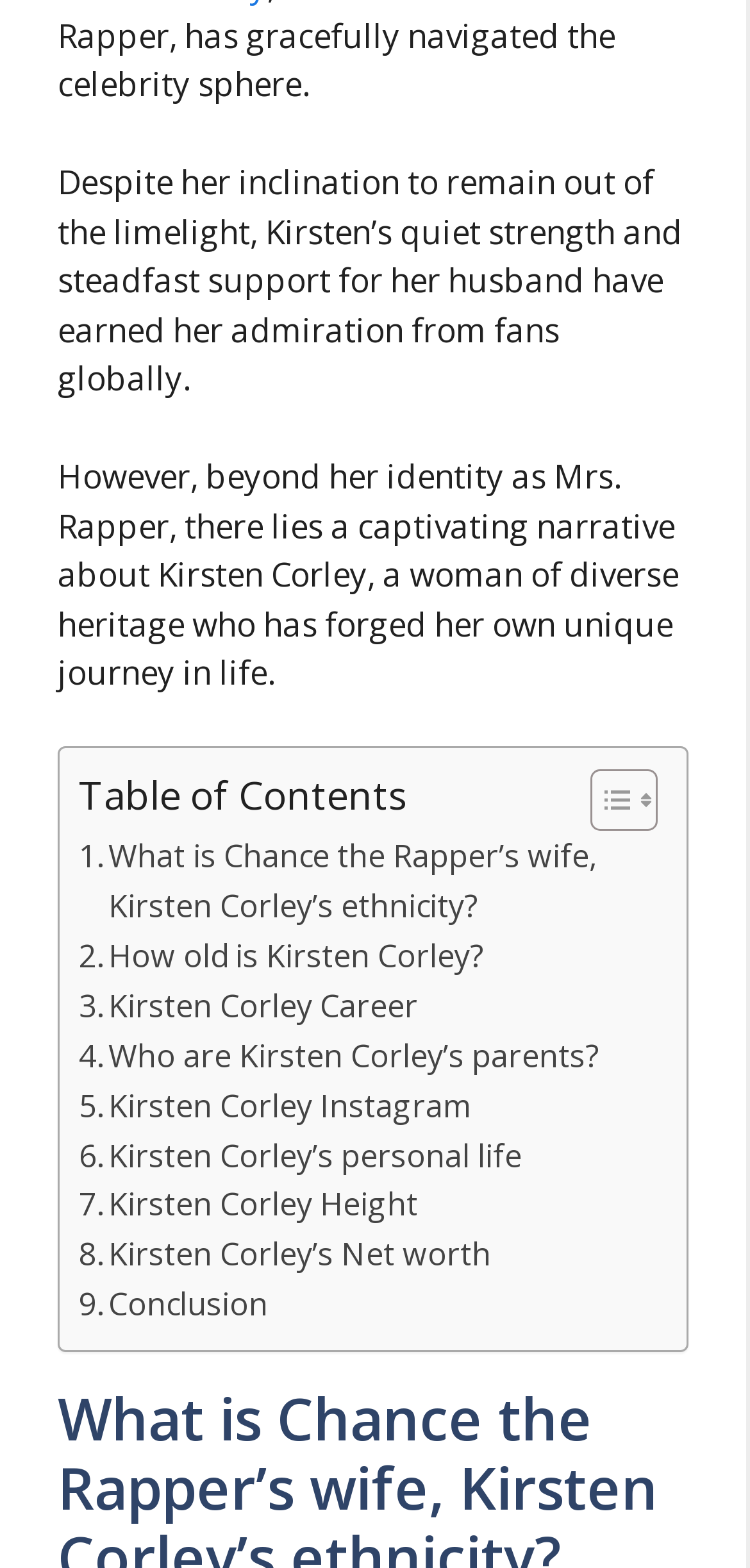Using the provided description Toggle, find the bounding box coordinates for the UI element. Provide the coordinates in (top-left x, top-left y, bottom-right x, bottom-right y) format, ensuring all values are between 0 and 1.

[0.749, 0.49, 0.864, 0.532]